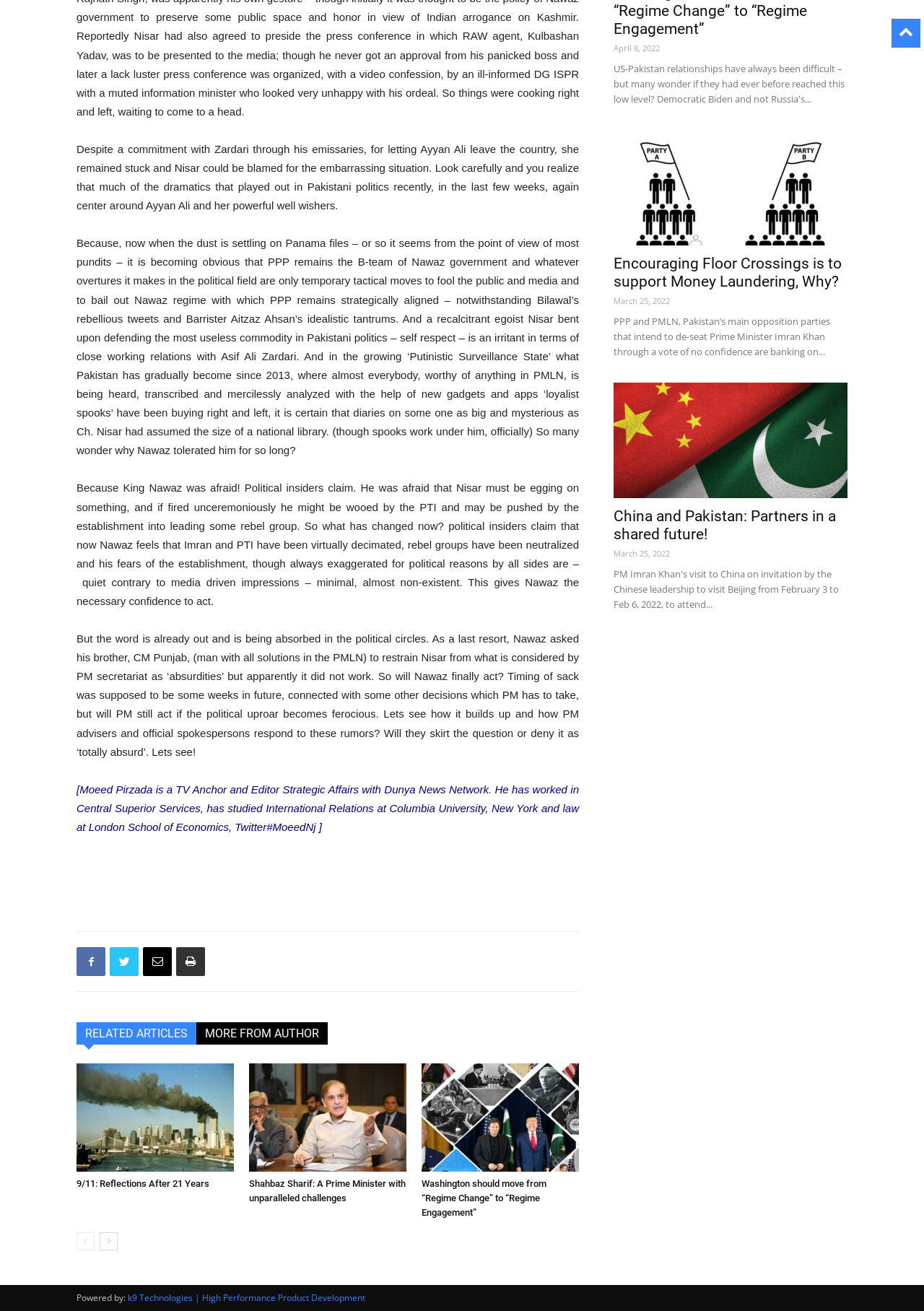Please locate the bounding box coordinates of the element that should be clicked to complete the given instruction: "Search for software".

None